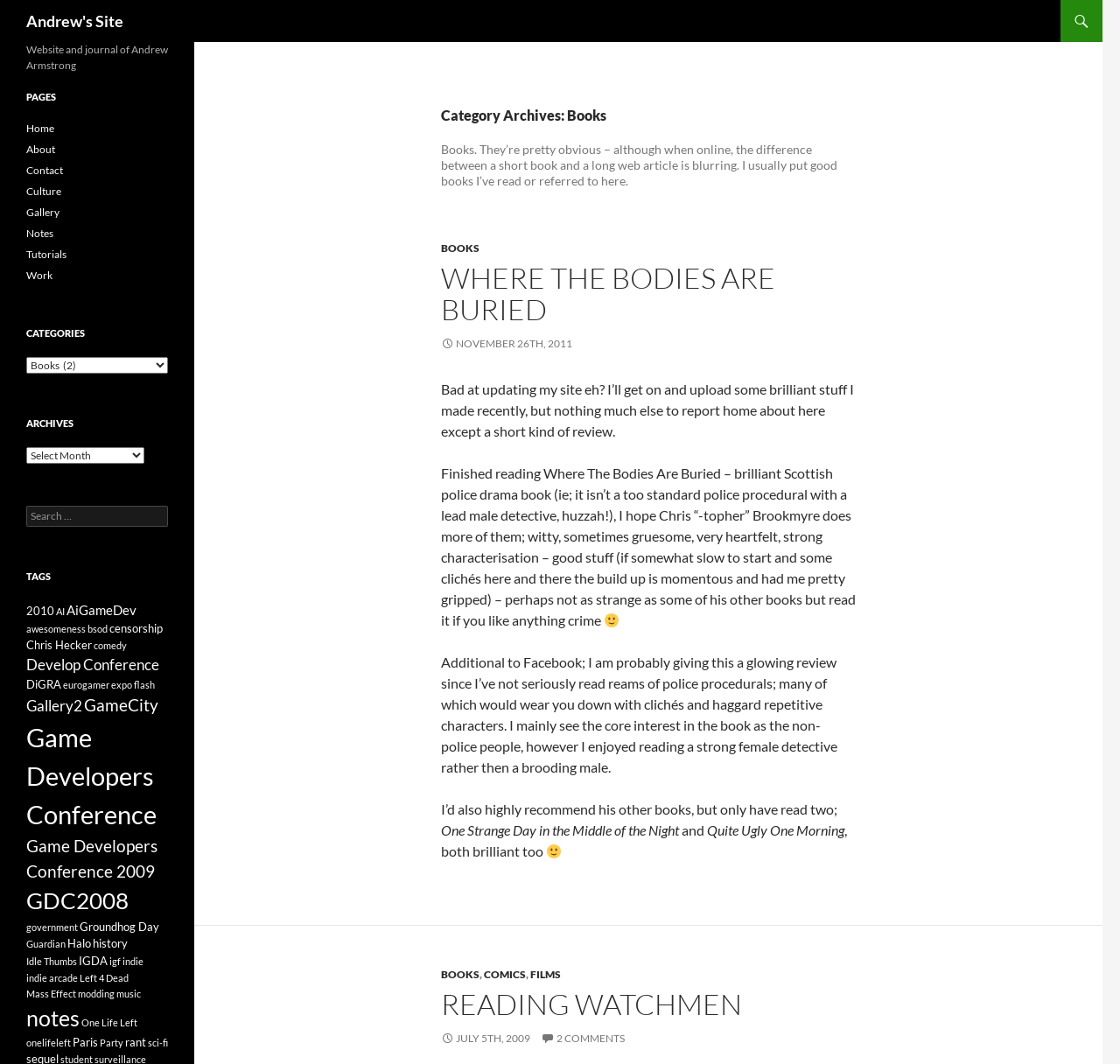What is the author's opinion about the book 'WHERE THE BODIES ARE BURIED'?
Carefully analyze the image and provide a detailed answer to the question.

The question is asking about the author's opinion about a specific book. By reading the text, we can find that the author has given a glowing review to the book 'WHERE THE BODIES ARE BURIED', mentioning that it is 'brilliant' and 'good stuff'.